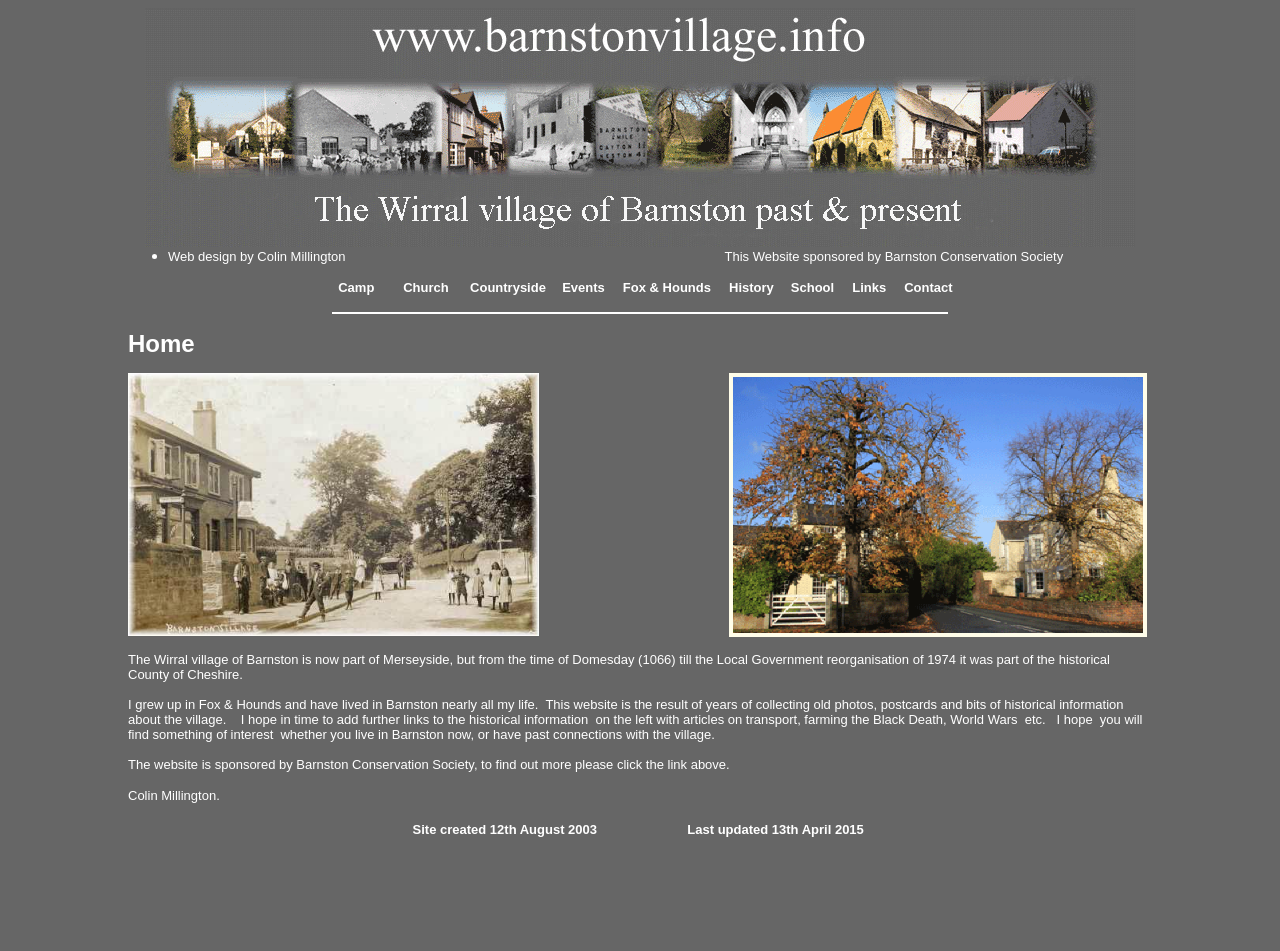Provide the bounding box coordinates of the HTML element this sentence describes: "Fox & Hounds". The bounding box coordinates consist of four float numbers between 0 and 1, i.e., [left, top, right, bottom].

[0.487, 0.294, 0.555, 0.31]